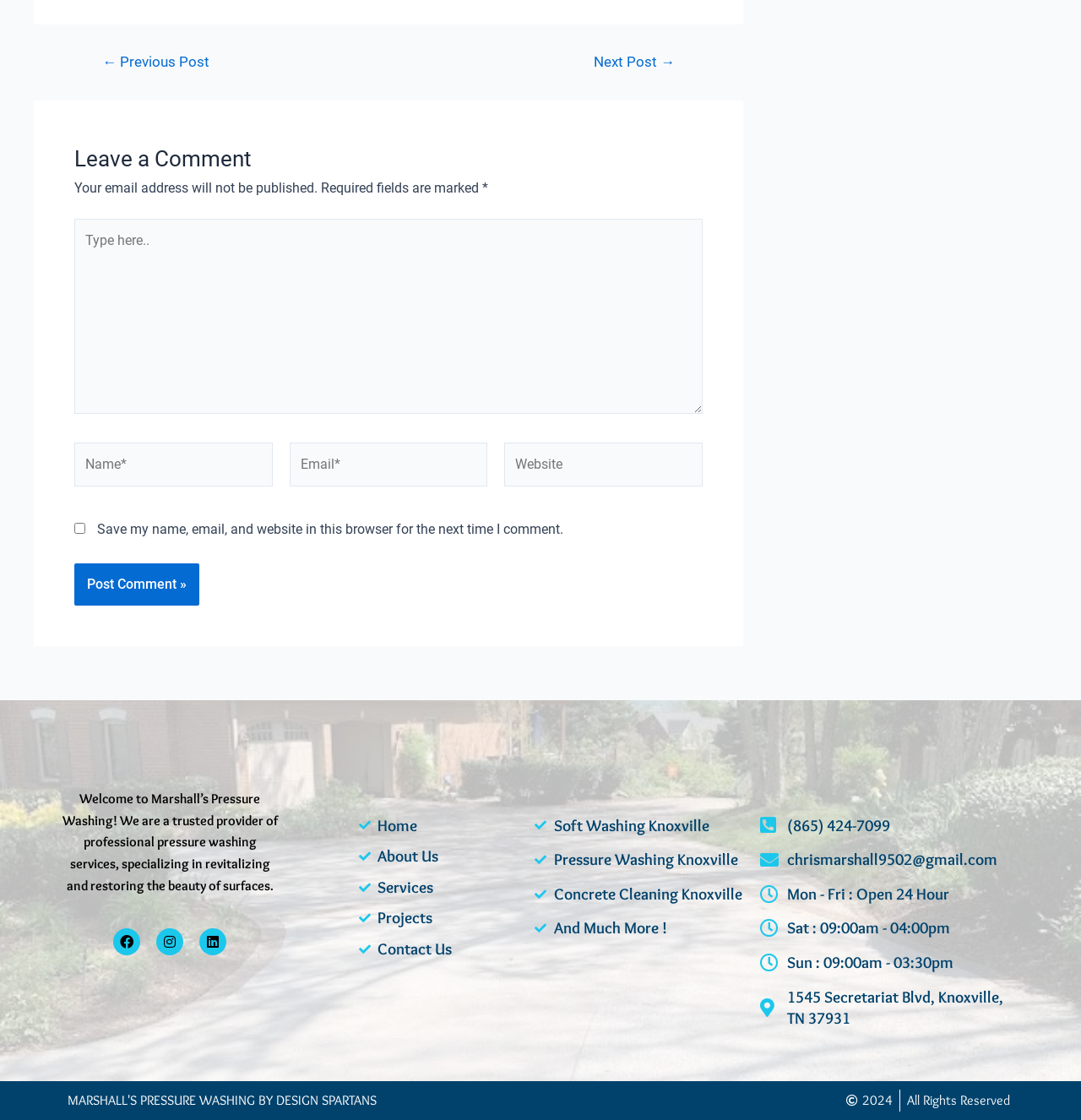What is the address of the company?
Look at the image and respond with a one-word or short-phrase answer.

1545 Secretariat Blvd, Knoxville, TN 37931